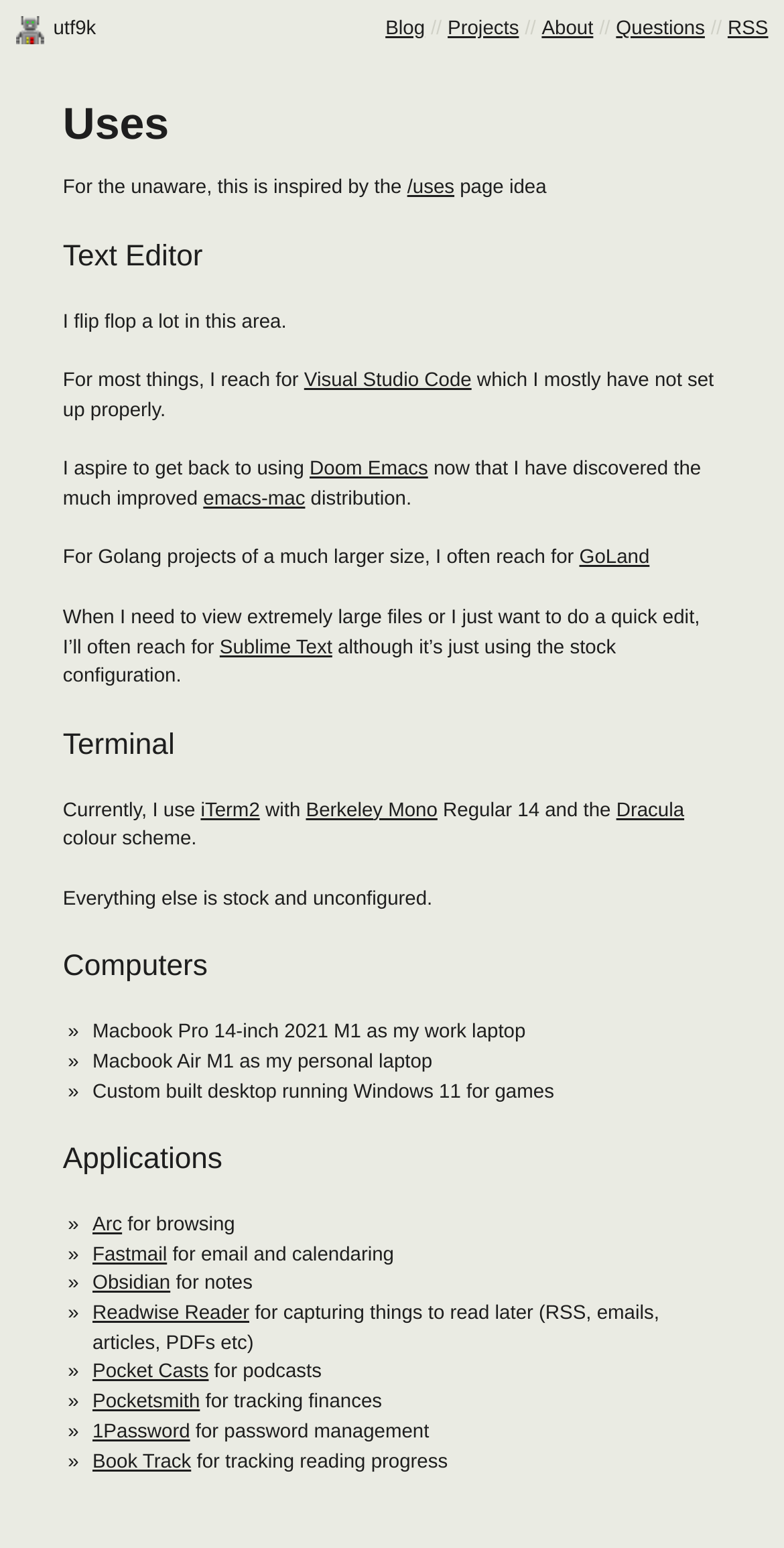Using the given element description, provide the bounding box coordinates (top-left x, top-left y, bottom-right x, bottom-right y) for the corresponding UI element in the screenshot: Visual Studio Code

[0.388, 0.239, 0.601, 0.253]